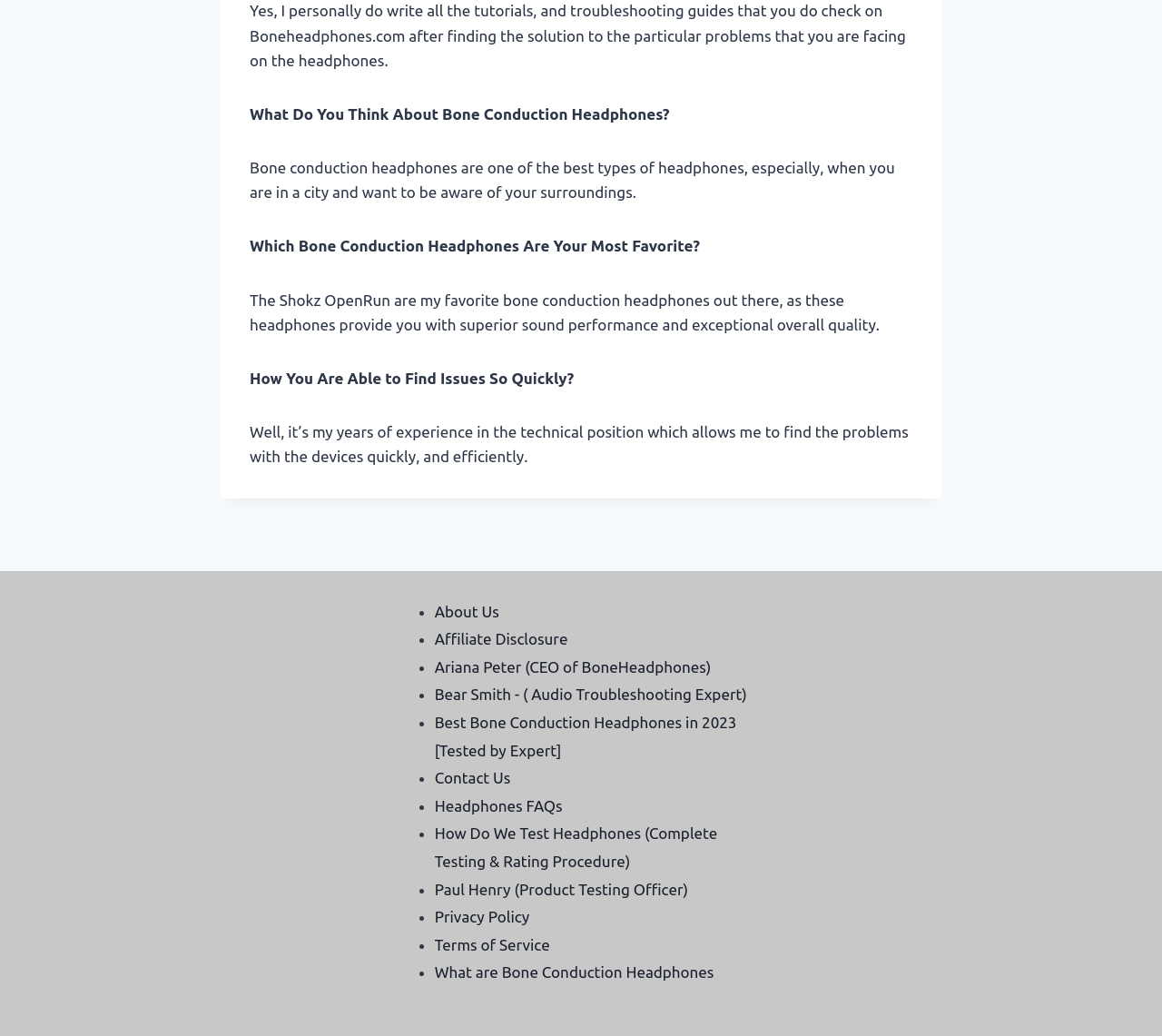Find the bounding box coordinates of the clickable region needed to perform the following instruction: "Contact Us". The coordinates should be provided as four float numbers between 0 and 1, i.e., [left, top, right, bottom].

[0.374, 0.742, 0.439, 0.759]